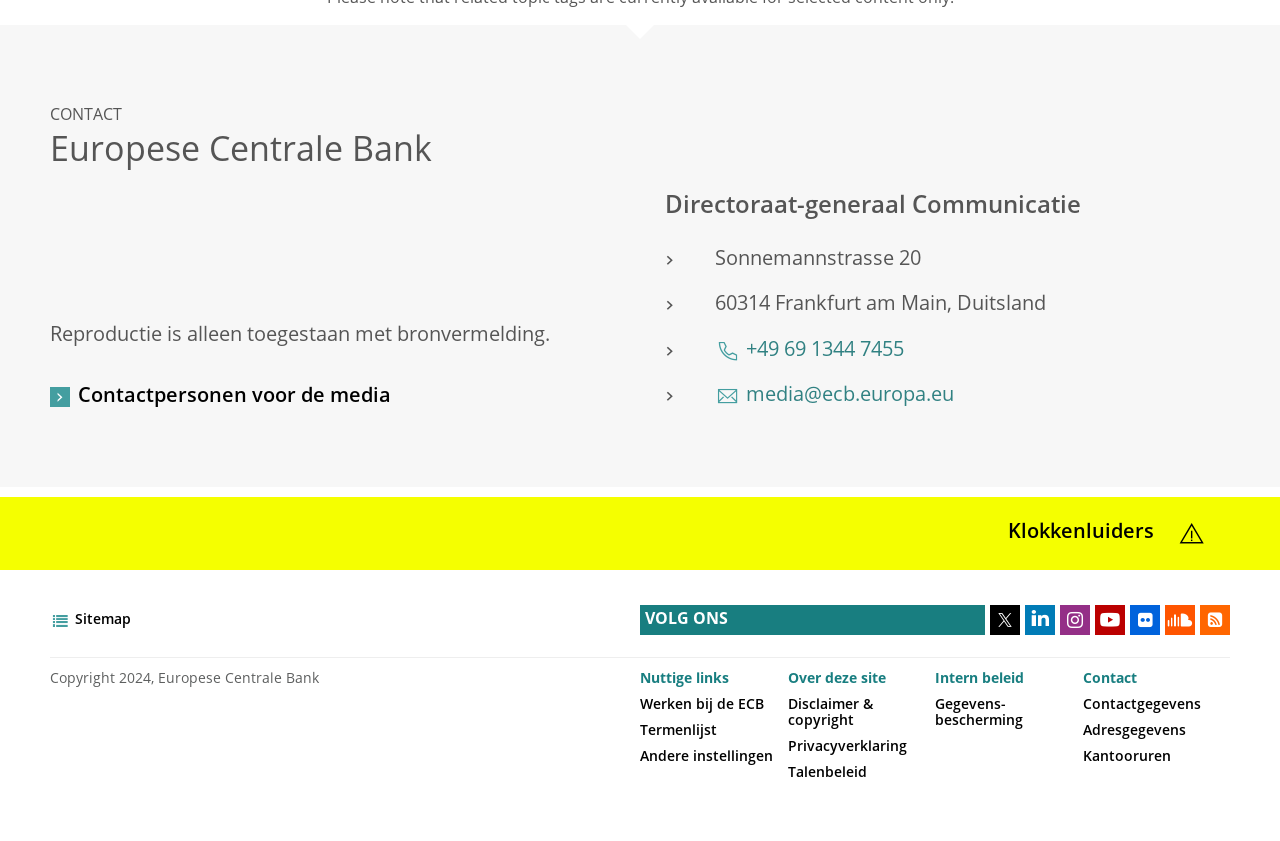What is the purpose of the 'Klokkenluiders' link?
Use the image to answer the question with a single word or phrase.

Whistleblower contact